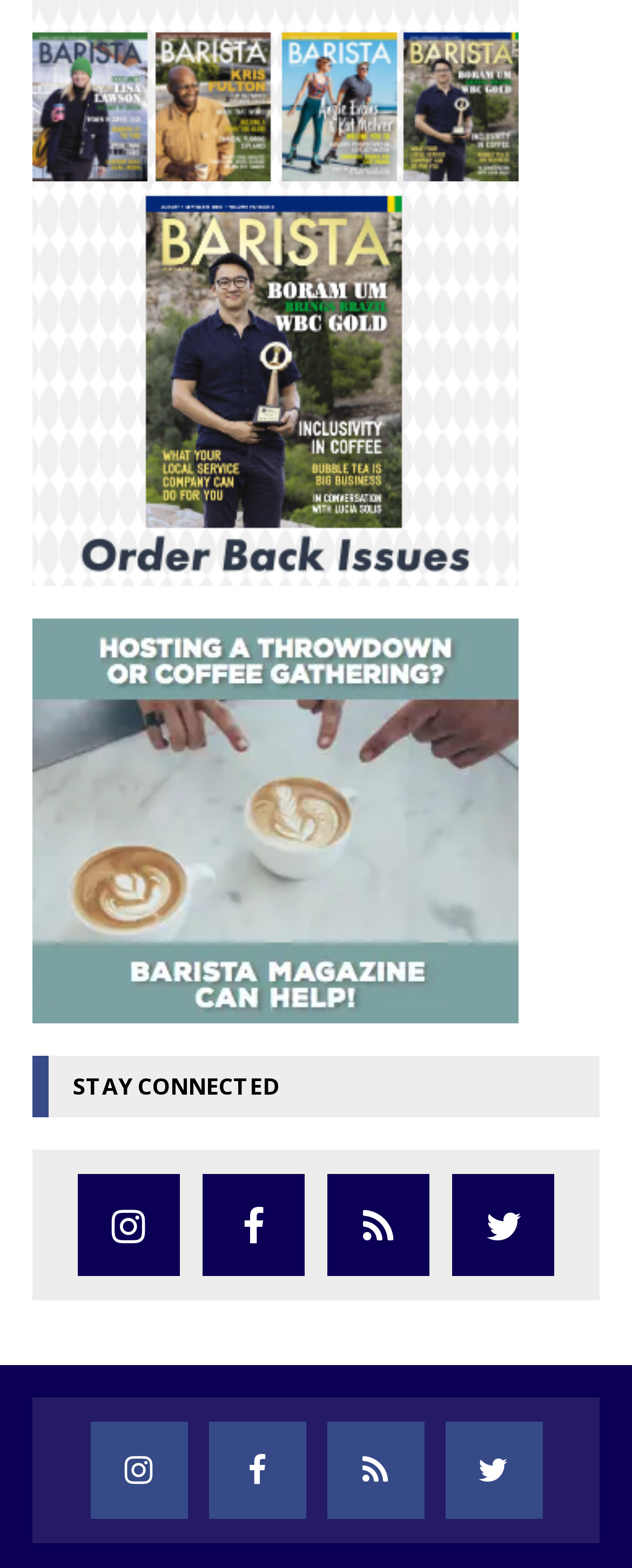Please identify the bounding box coordinates of the clickable element to fulfill the following instruction: "Subscribe to Barista Magazine". The coordinates should be four float numbers between 0 and 1, i.e., [left, top, right, bottom].

[0.051, 0.094, 0.821, 0.113]